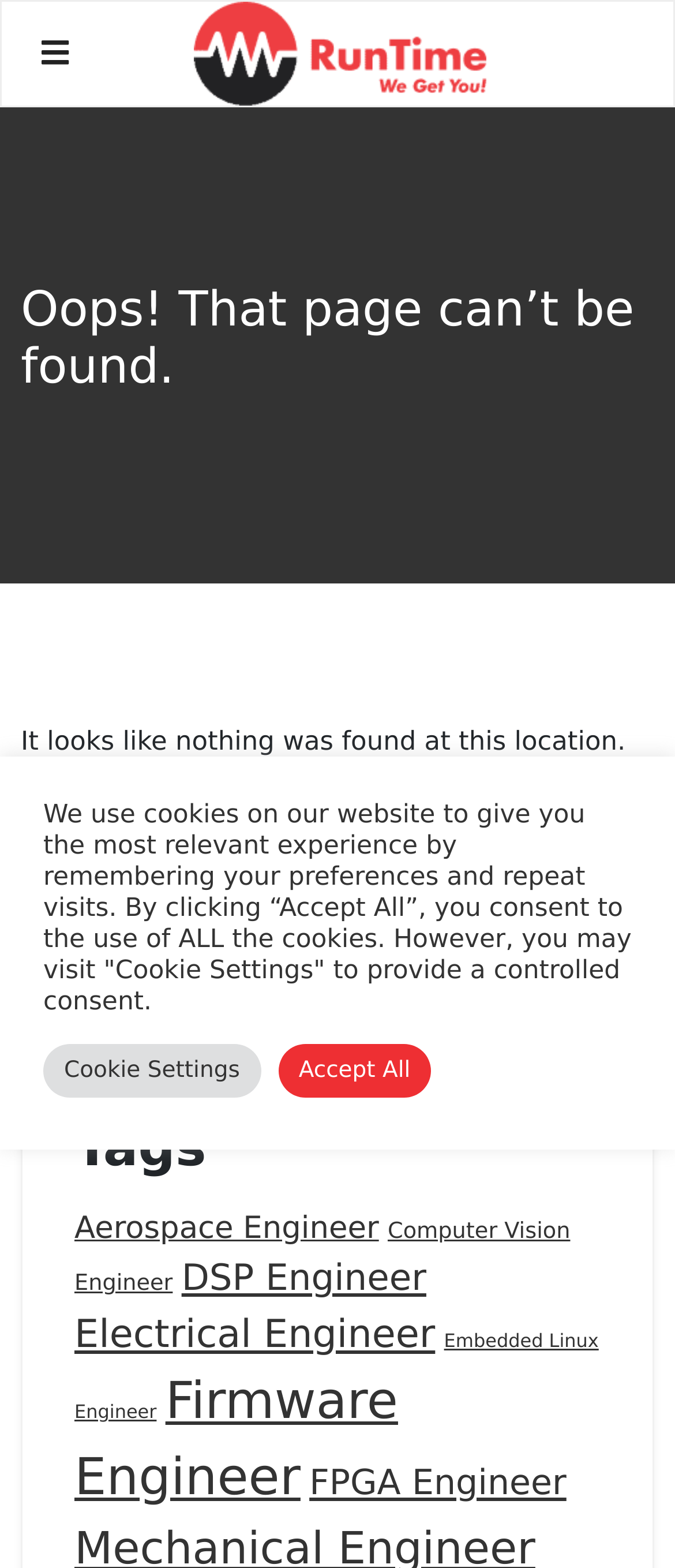Find the bounding box coordinates for the HTML element described in this sentence: "Firmware Engineer". Provide the coordinates as four float numbers between 0 and 1, in the format [left, top, right, bottom].

[0.11, 0.874, 0.59, 0.961]